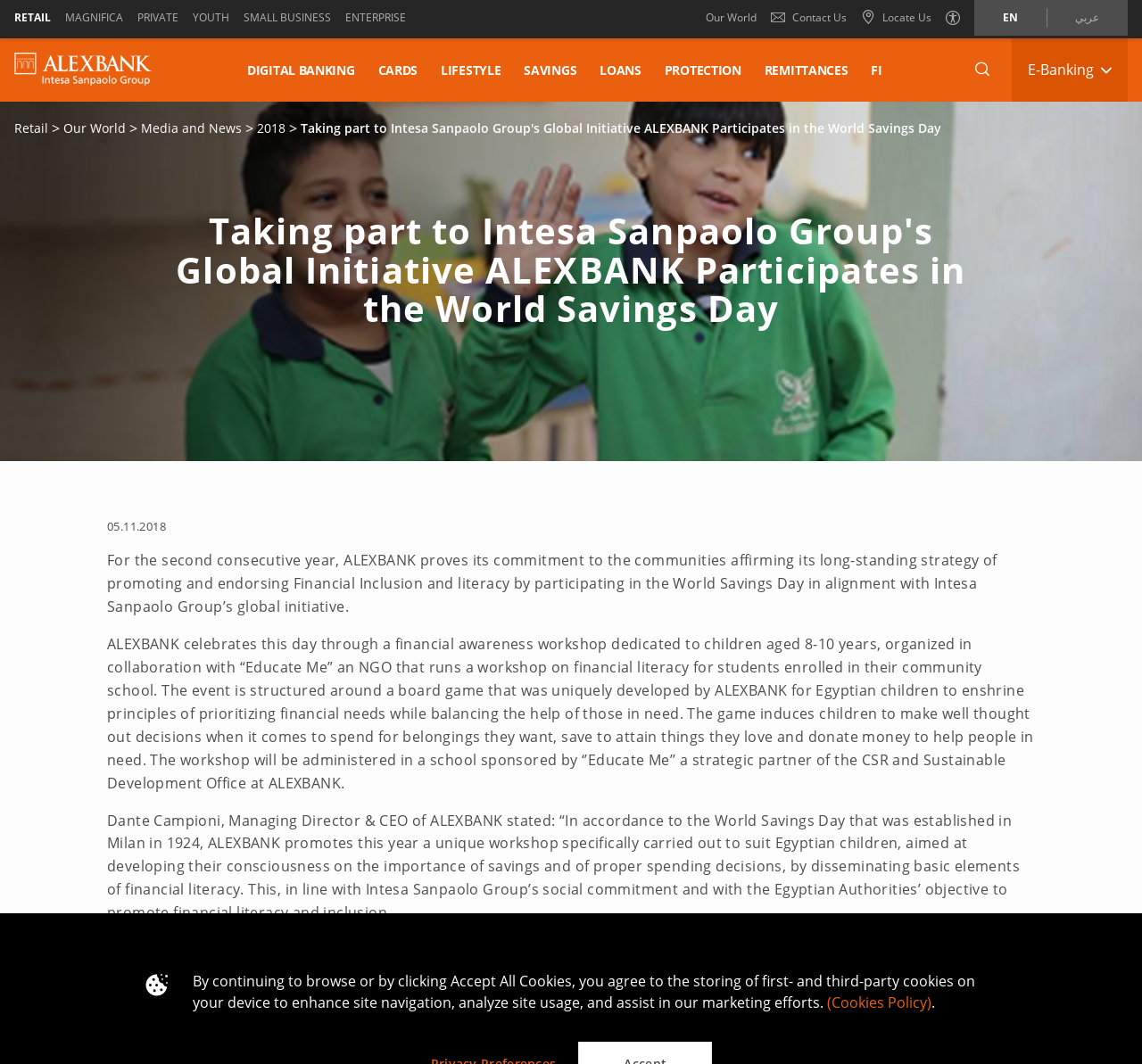Give a concise answer using only one word or phrase for this question:
How many images are there on the webpage?

2